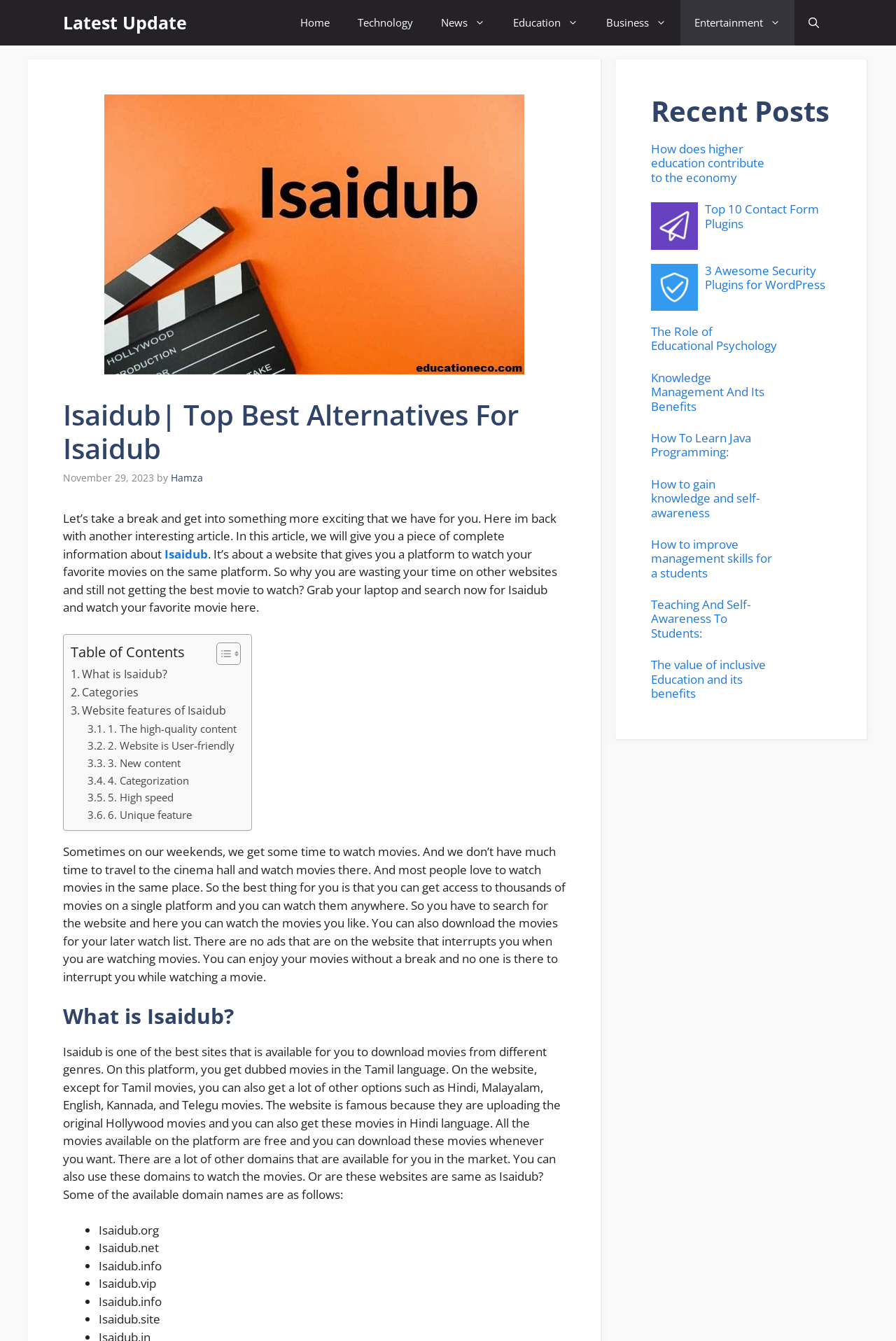Show the bounding box coordinates of the element that should be clicked to complete the task: "Learn about the website features of Isaidub".

[0.079, 0.524, 0.253, 0.537]